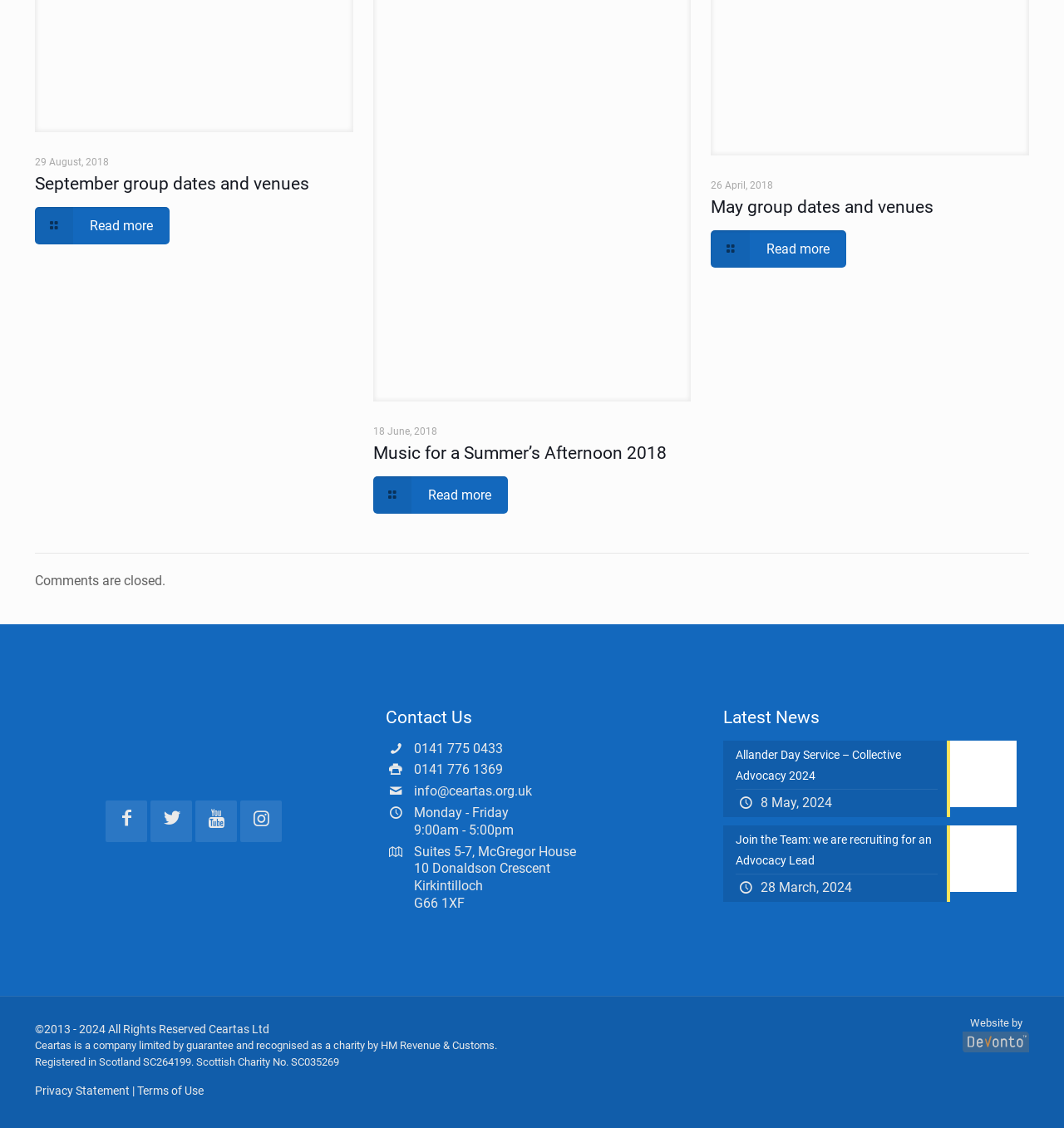Review the image closely and give a comprehensive answer to the question: What is the organization's phone number?

I found the phone number by looking at the contact information section, where it is listed as '0141 775 0433'.